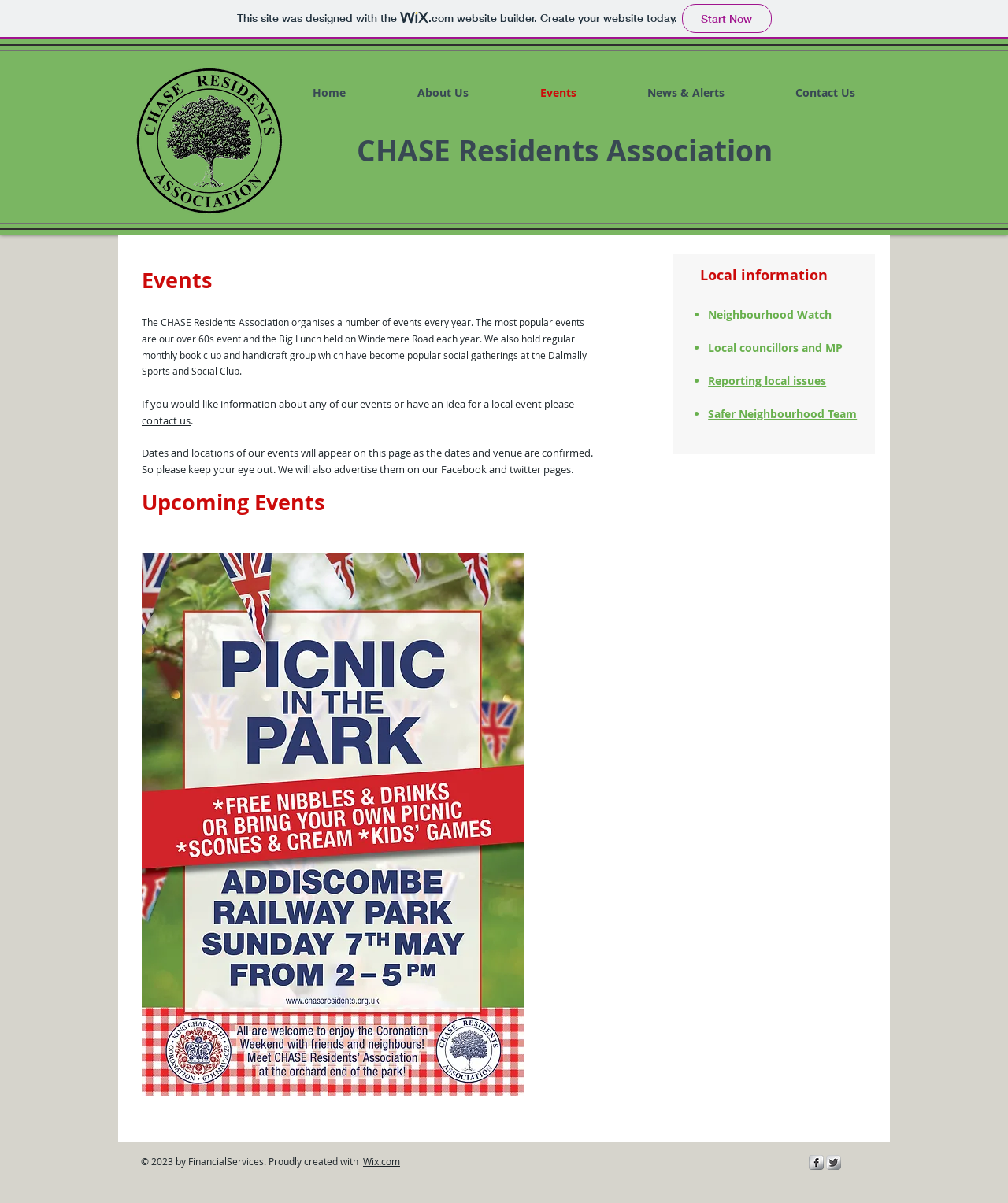What social media platforms does the association use?
Could you answer the question in a detailed manner, providing as much information as possible?

The webpage has links to the association's Facebook and Twitter pages, which suggests that the association uses these social media platforms to advertise its events and engage with its members.